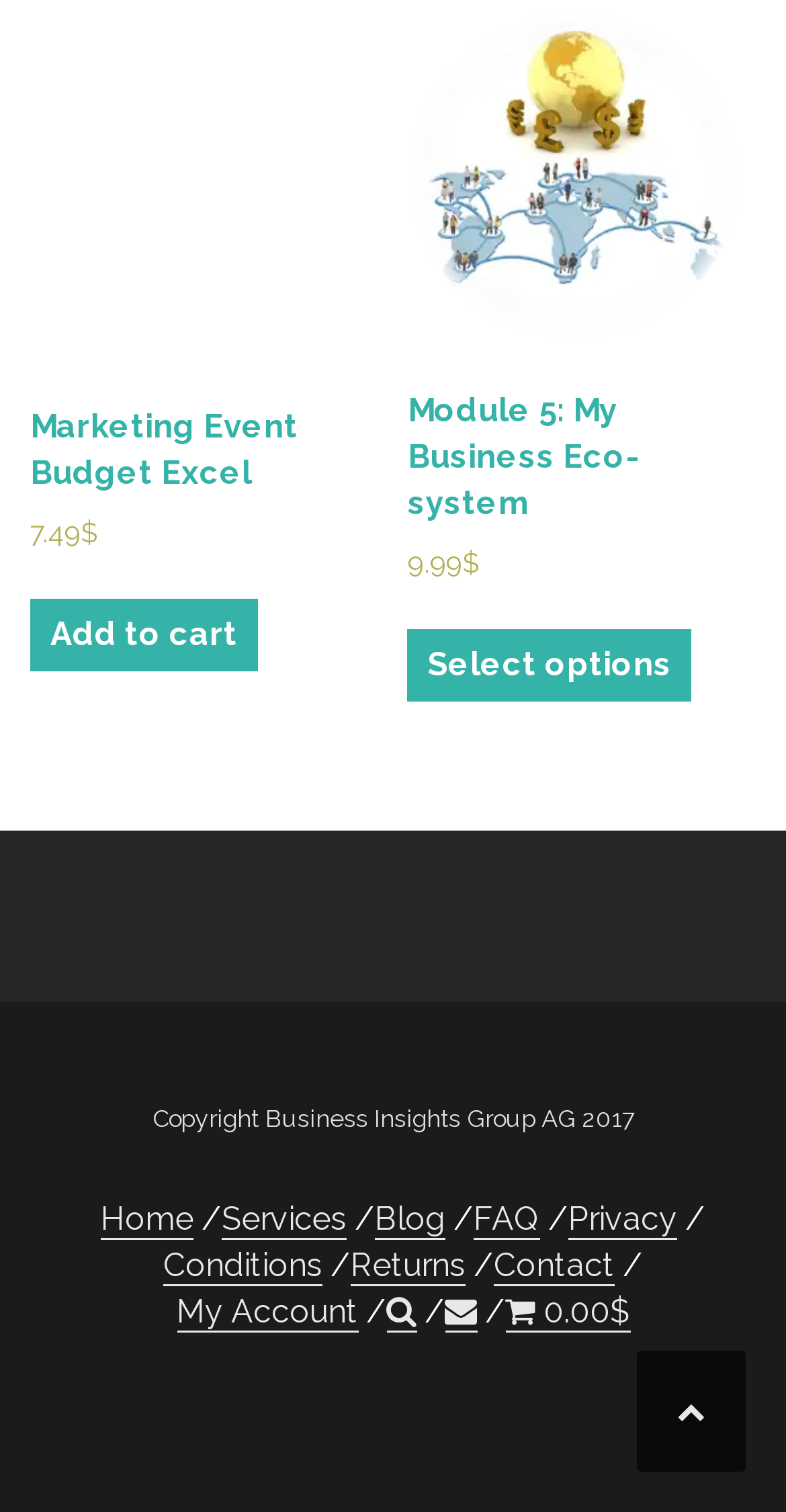Provide the bounding box coordinates for the specified HTML element described in this description: "Read More". The coordinates should be four float numbers ranging from 0 to 1, in the format [left, top, right, bottom].

None